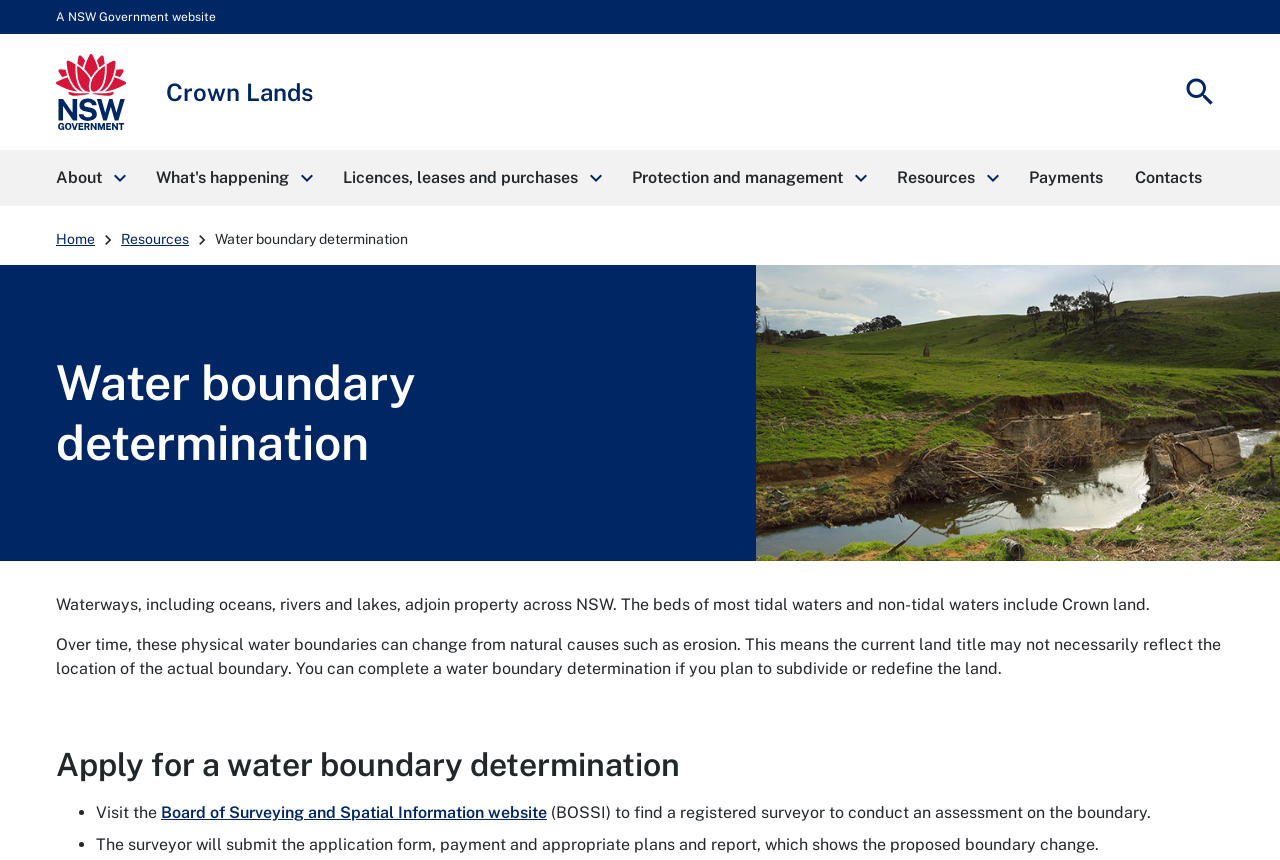Predict the bounding box of the UI element based on the description: "What's happening keyboard_arrow_right". The coordinates should be four float numbers between 0 and 1, formatted as [left, top, right, bottom].

[0.109, 0.174, 0.255, 0.24]